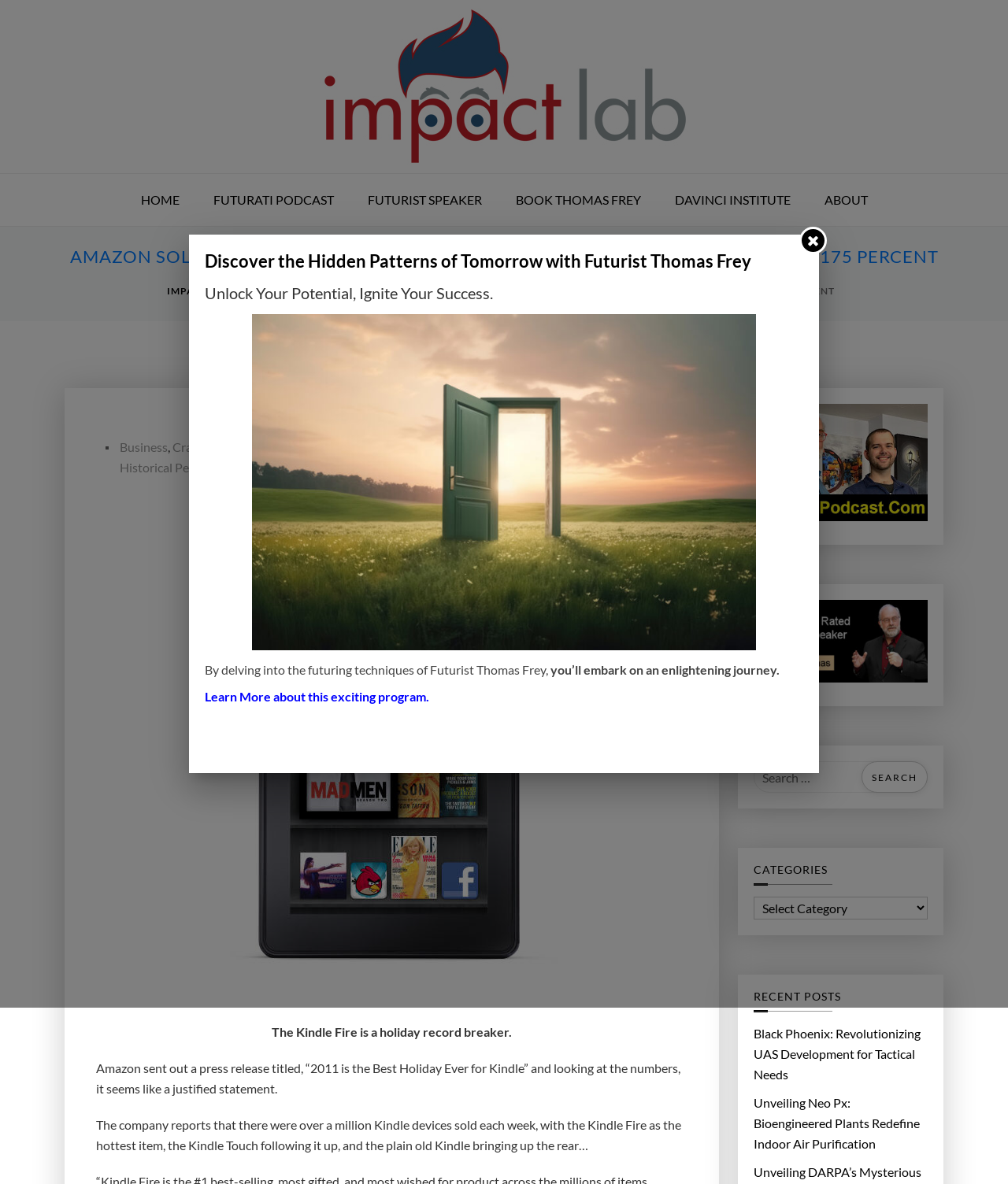Find the bounding box of the web element that fits this description: "Futurati Podcast".

[0.196, 0.147, 0.346, 0.191]